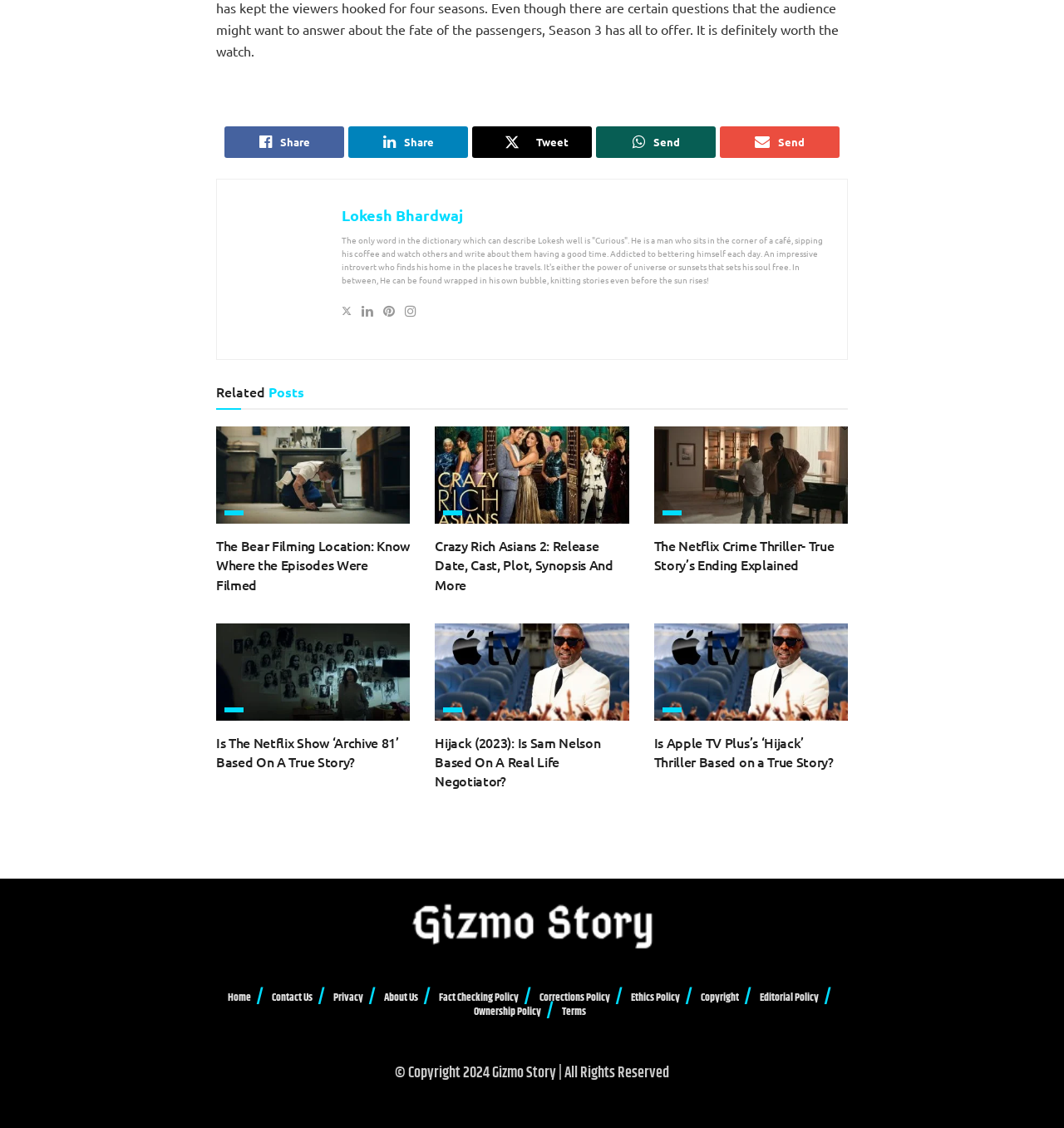Please provide a comprehensive answer to the question based on the screenshot: How many 'TV FEATURES' links are there?

I found four 'TV FEATURES' links on the webpage, each associated with a related post article.